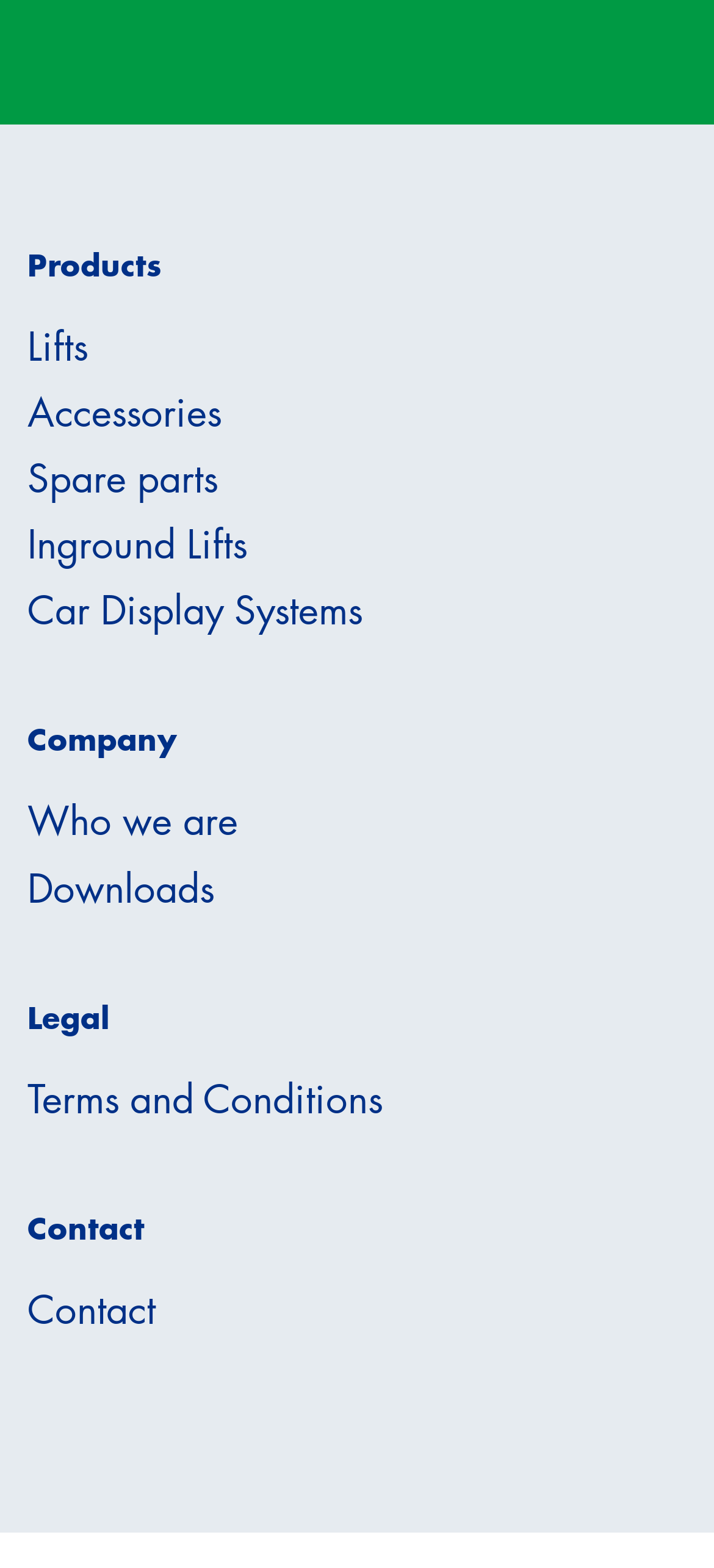Kindly determine the bounding box coordinates of the area that needs to be clicked to fulfill this instruction: "Share article on Facebook".

None